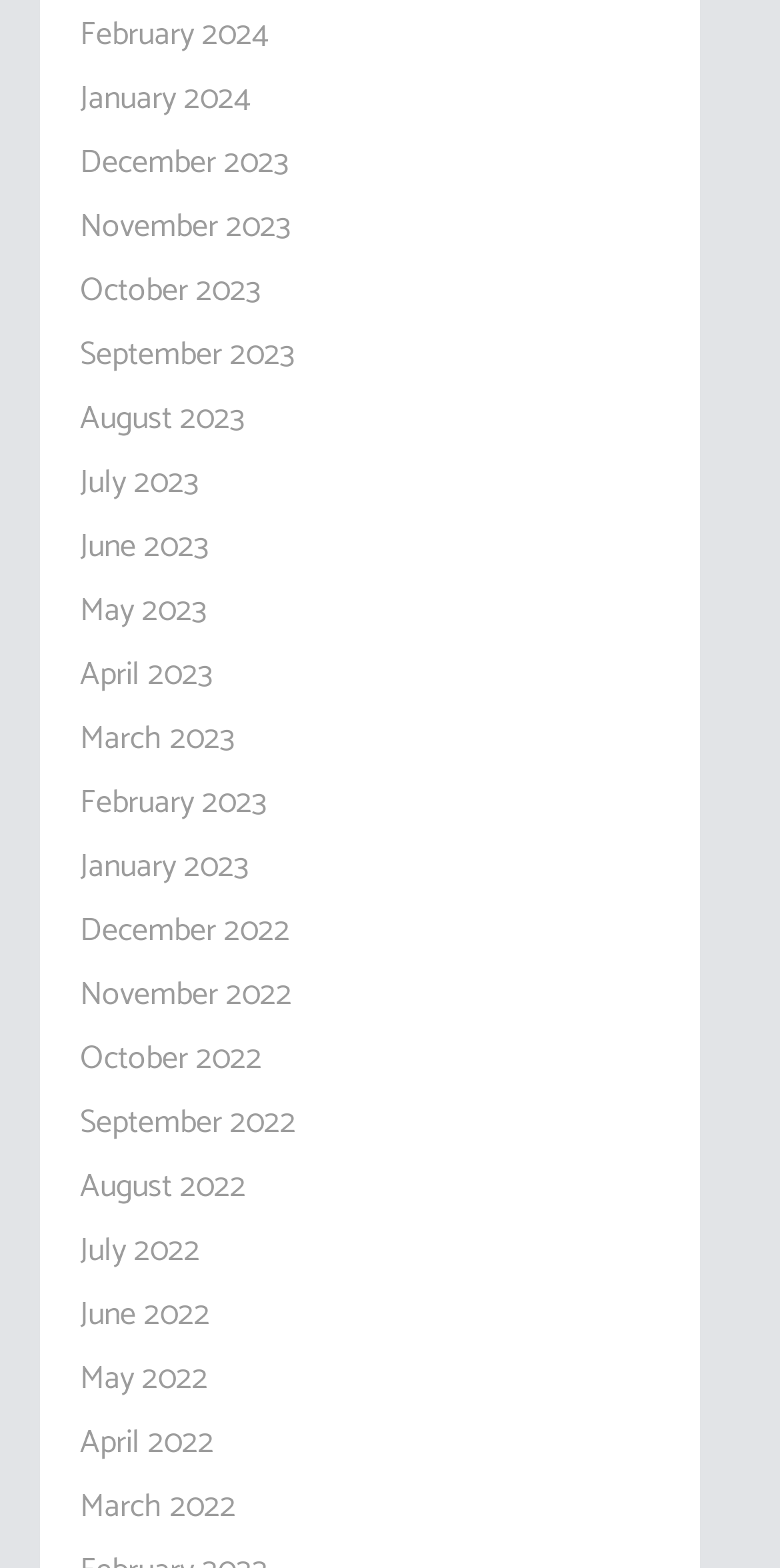Could you locate the bounding box coordinates for the section that should be clicked to accomplish this task: "Access August 2023".

[0.103, 0.25, 0.313, 0.285]